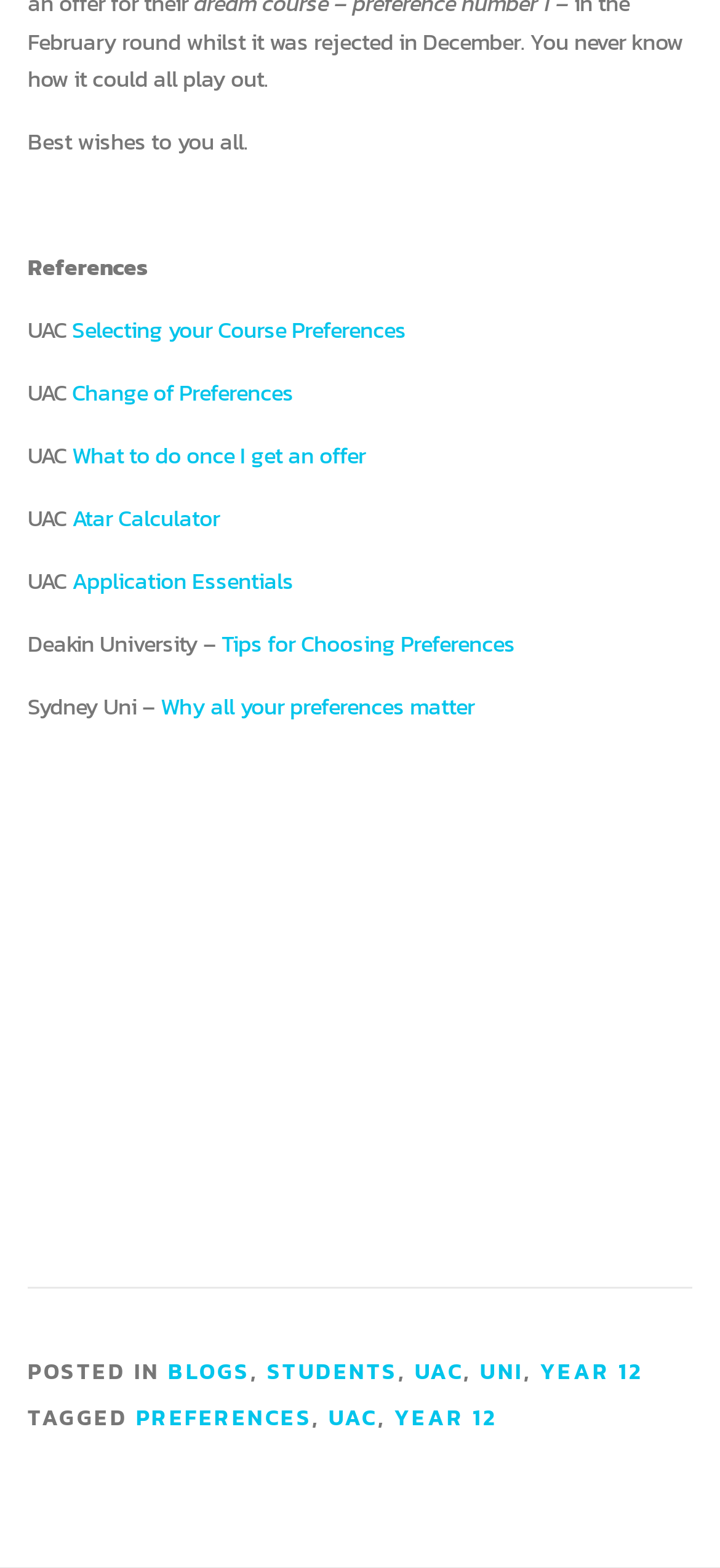Determine the bounding box coordinates of the clickable element to achieve the following action: 'Visit 'Atar Calculator''. Provide the coordinates as four float values between 0 and 1, formatted as [left, top, right, bottom].

[0.1, 0.32, 0.305, 0.341]